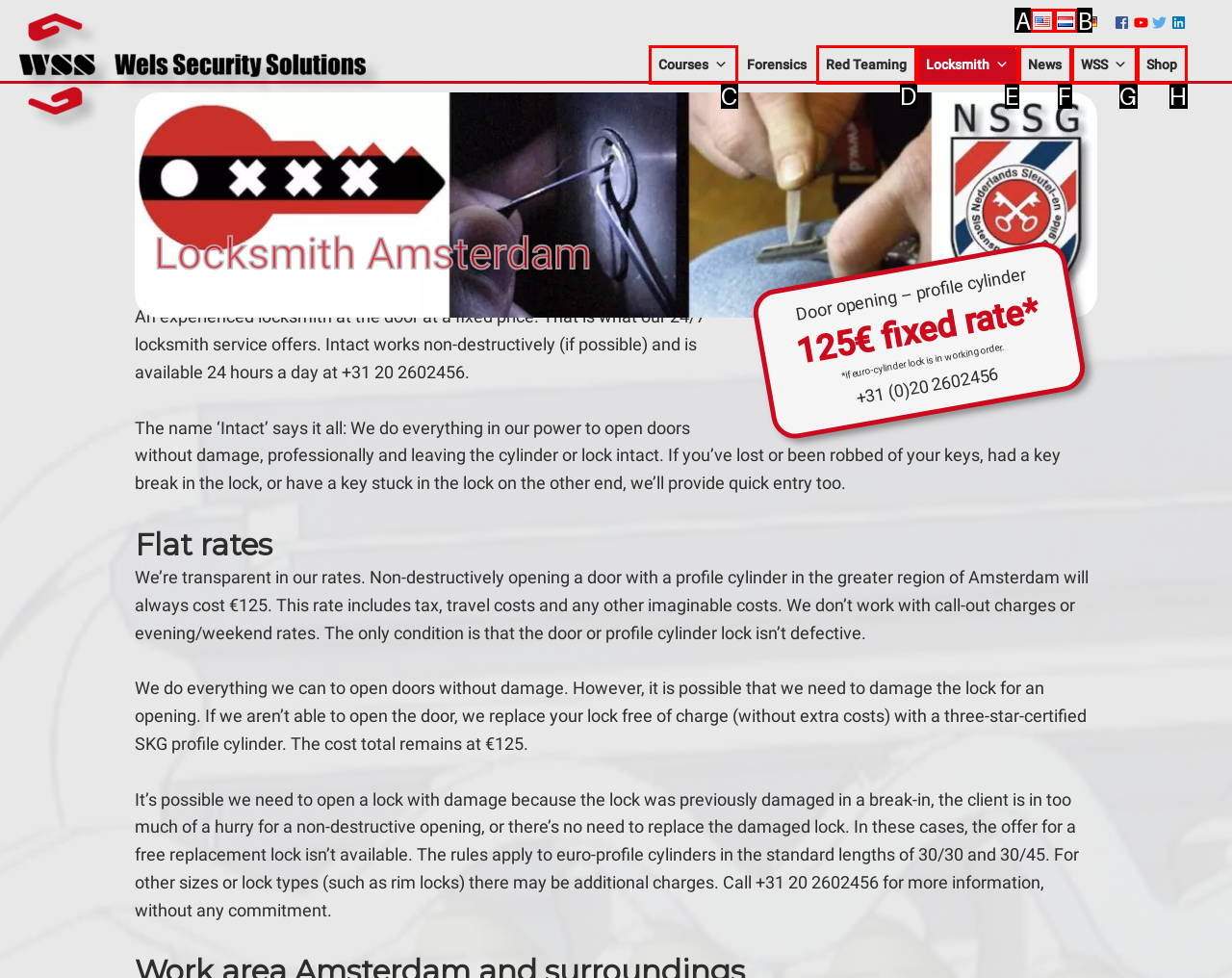Match the description: Red Teaming to one of the options shown. Reply with the letter of the best match.

D